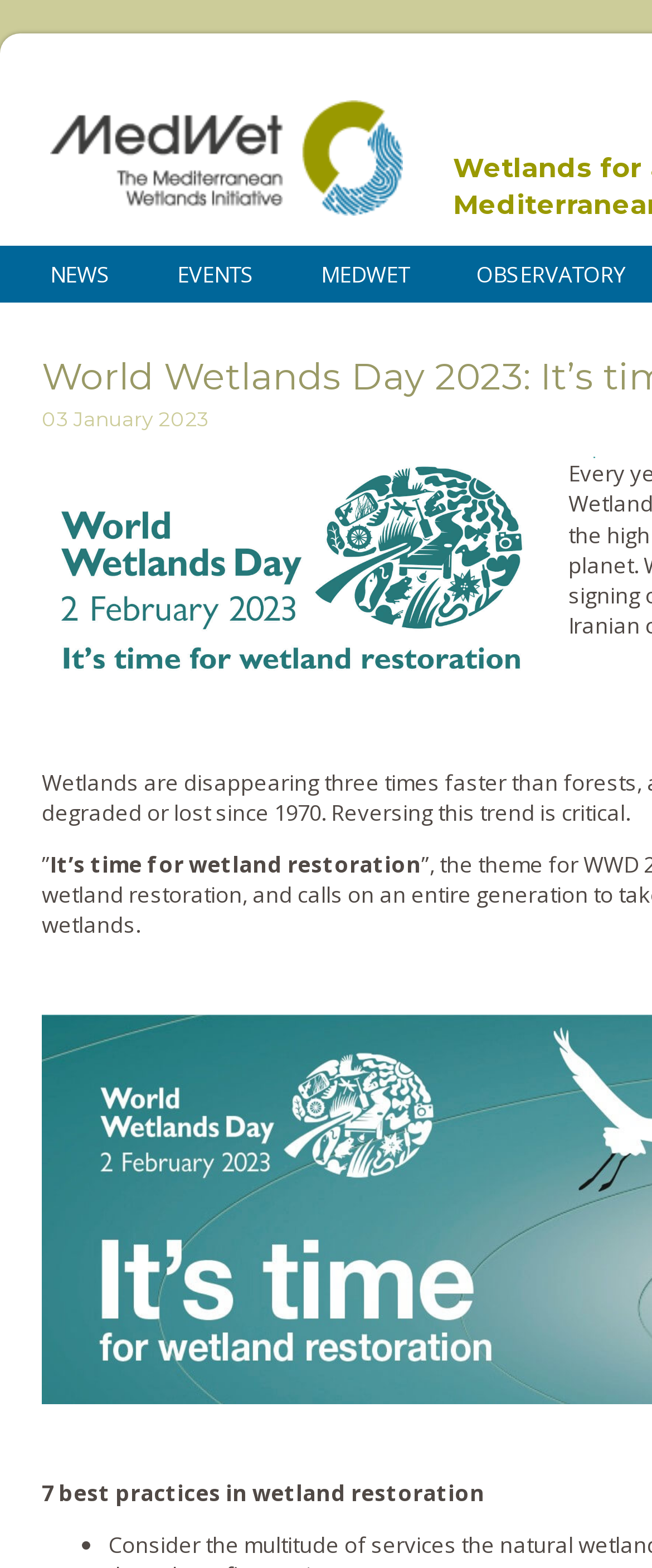Bounding box coordinates are specified in the format (top-left x, top-left y, bottom-right x, bottom-right y). All values are floating point numbers bounded between 0 and 1. Please provide the bounding box coordinate of the region this sentence describes: MedWet

[0.077, 0.064, 0.618, 0.138]